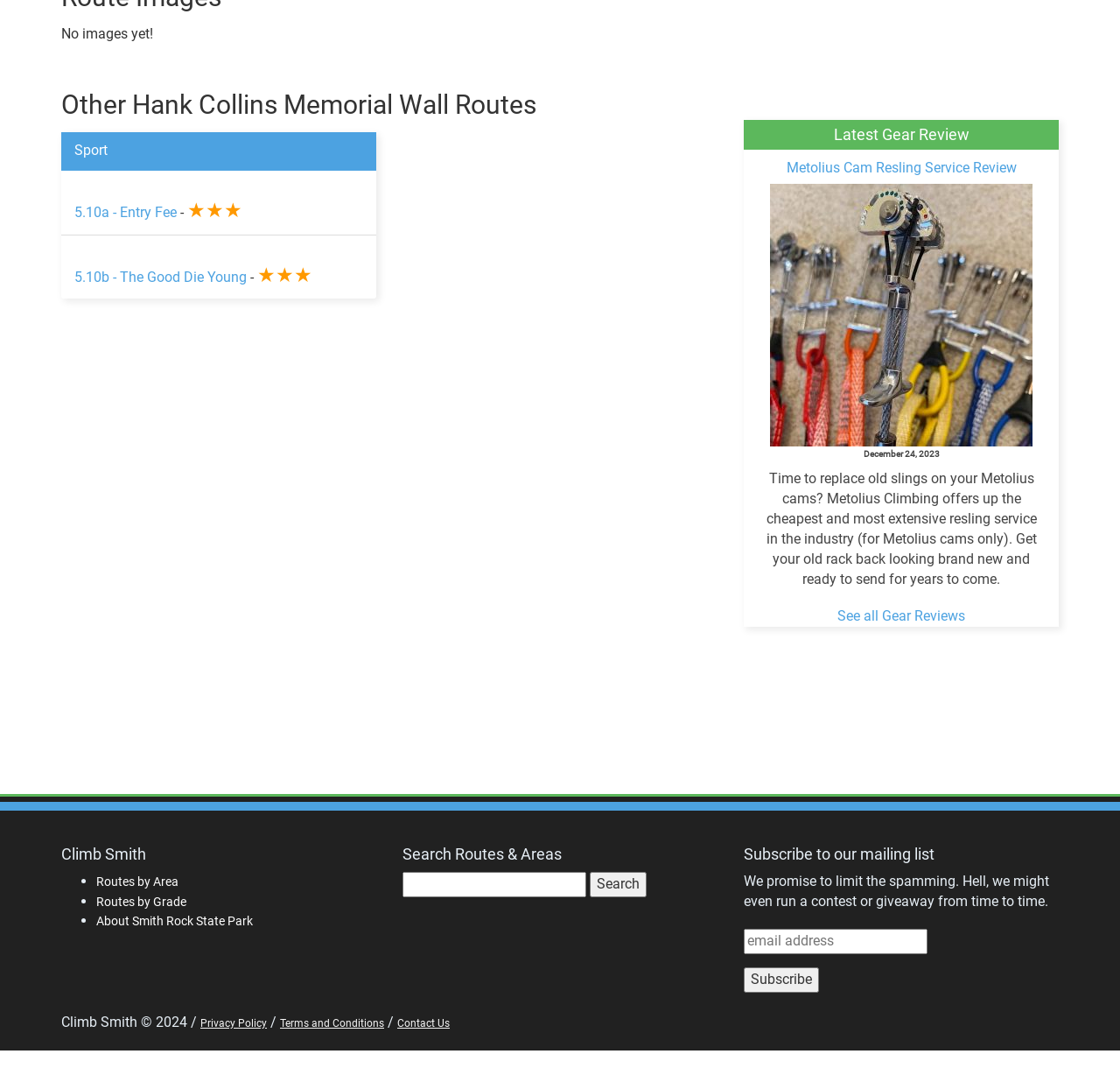Identify the bounding box coordinates for the UI element described as follows: Dr. Jens-Peter Gaul. Use the format (top-left x, top-left y, bottom-right x, bottom-right y) and ensure all values are floating point numbers between 0 and 1.

None